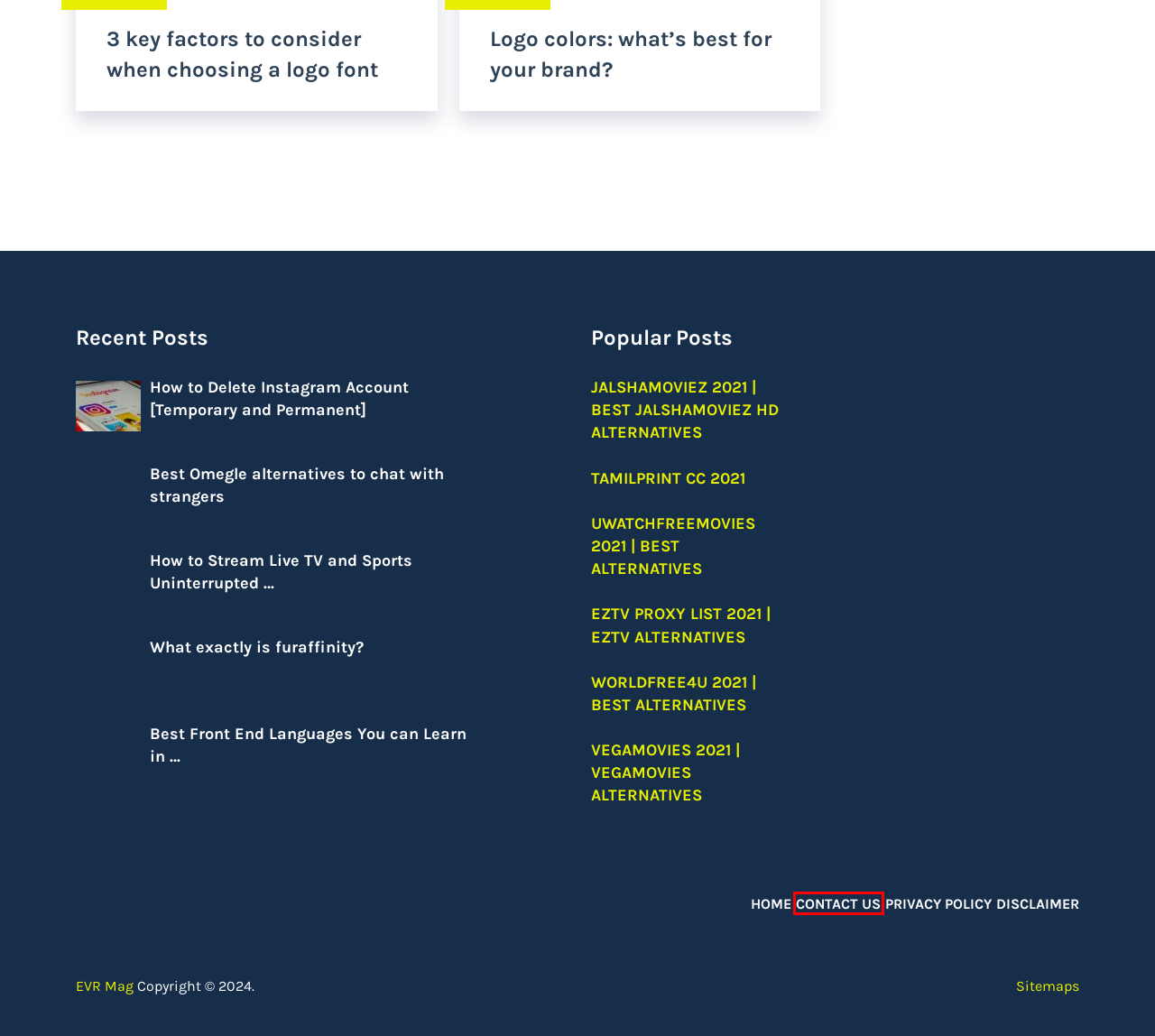Examine the screenshot of the webpage, noting the red bounding box around a UI element. Pick the webpage description that best matches the new page after the element in the red bounding box is clicked. Here are the candidates:
A. Disclaimer | EVR Mag
B. Contact Us | EVR Mag
C. EZTV Proxy list 2021 | EZTV Alternatives | EVR Mag
D. Vegamovies 2021 | Vegamovies alternatives | EVR Mag
E. Best Omegle alternatives to chat with strangers | EVR Mag
F. Uwatchfreemovies 2021 | Best Alternatives | EVR Mag
G. Worldfree4u 2021 | Best Alternatives | EVR Mag
H. How to Stream Live TV and Sports Uninterrupted via VPN | EVR Mag

B